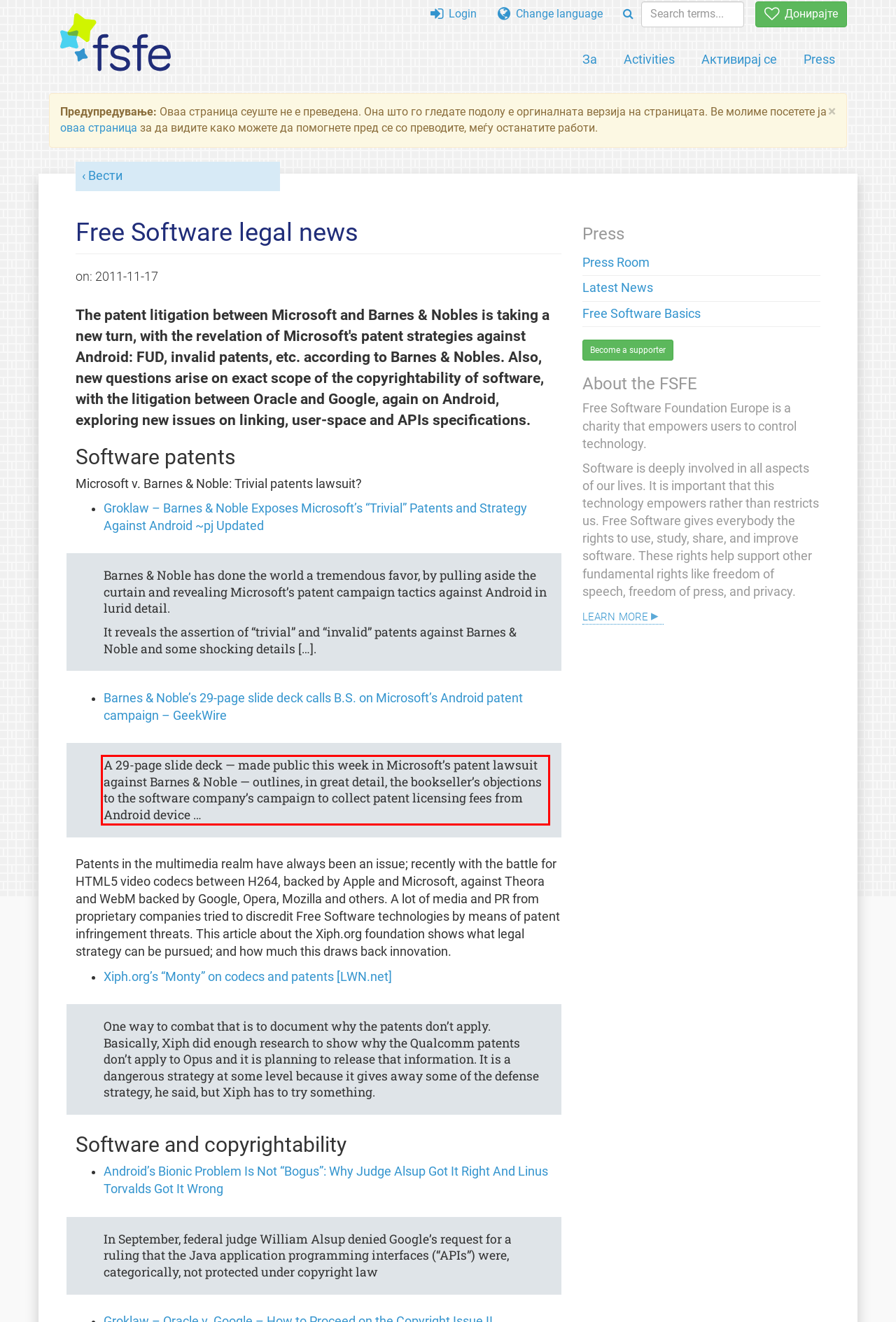Inspect the webpage screenshot that has a red bounding box and use OCR technology to read and display the text inside the red bounding box.

A 29-page slide deck — made public this week in Microsoft’s patent lawsuit against Barnes & Noble — outlines, in great detail, the bookseller’s objections to the software company’s campaign to collect patent licensing fees from Android device …